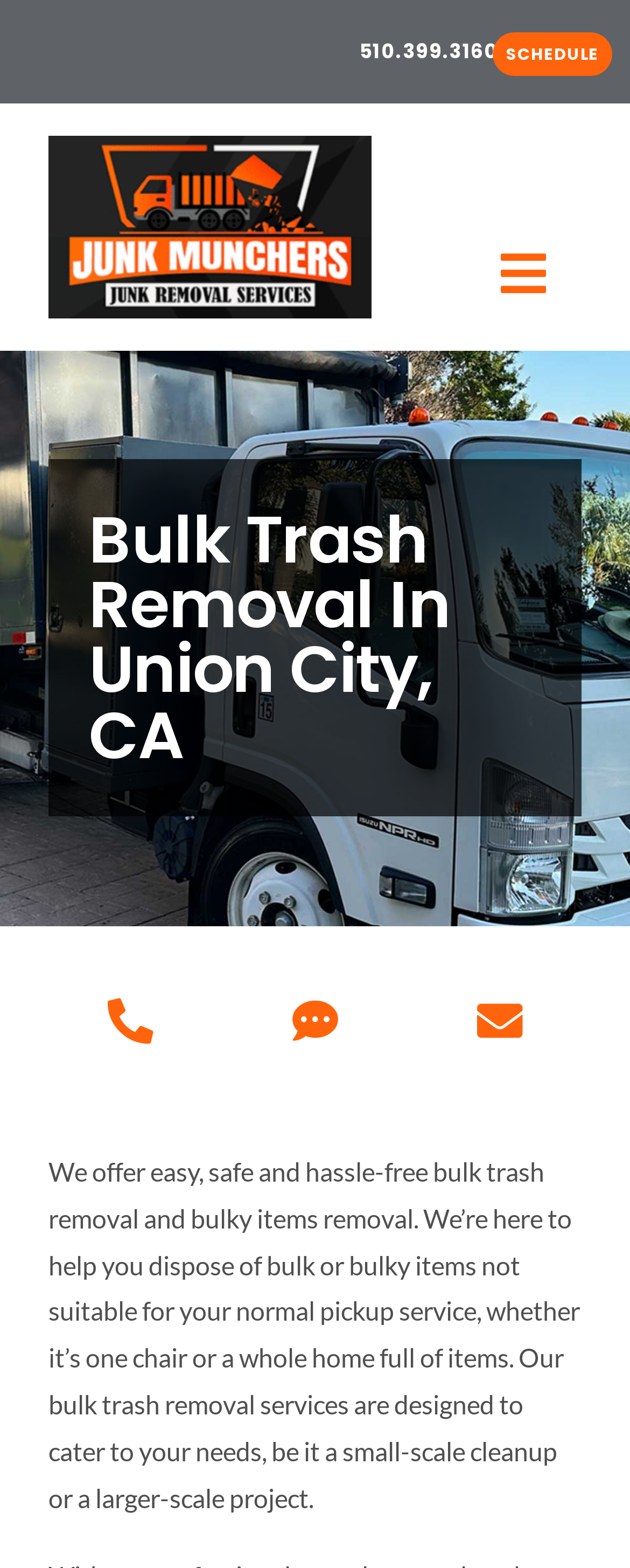Determine the bounding box coordinates for the area that should be clicked to carry out the following instruction: "Contact via phone".

[0.134, 0.622, 0.279, 0.68]